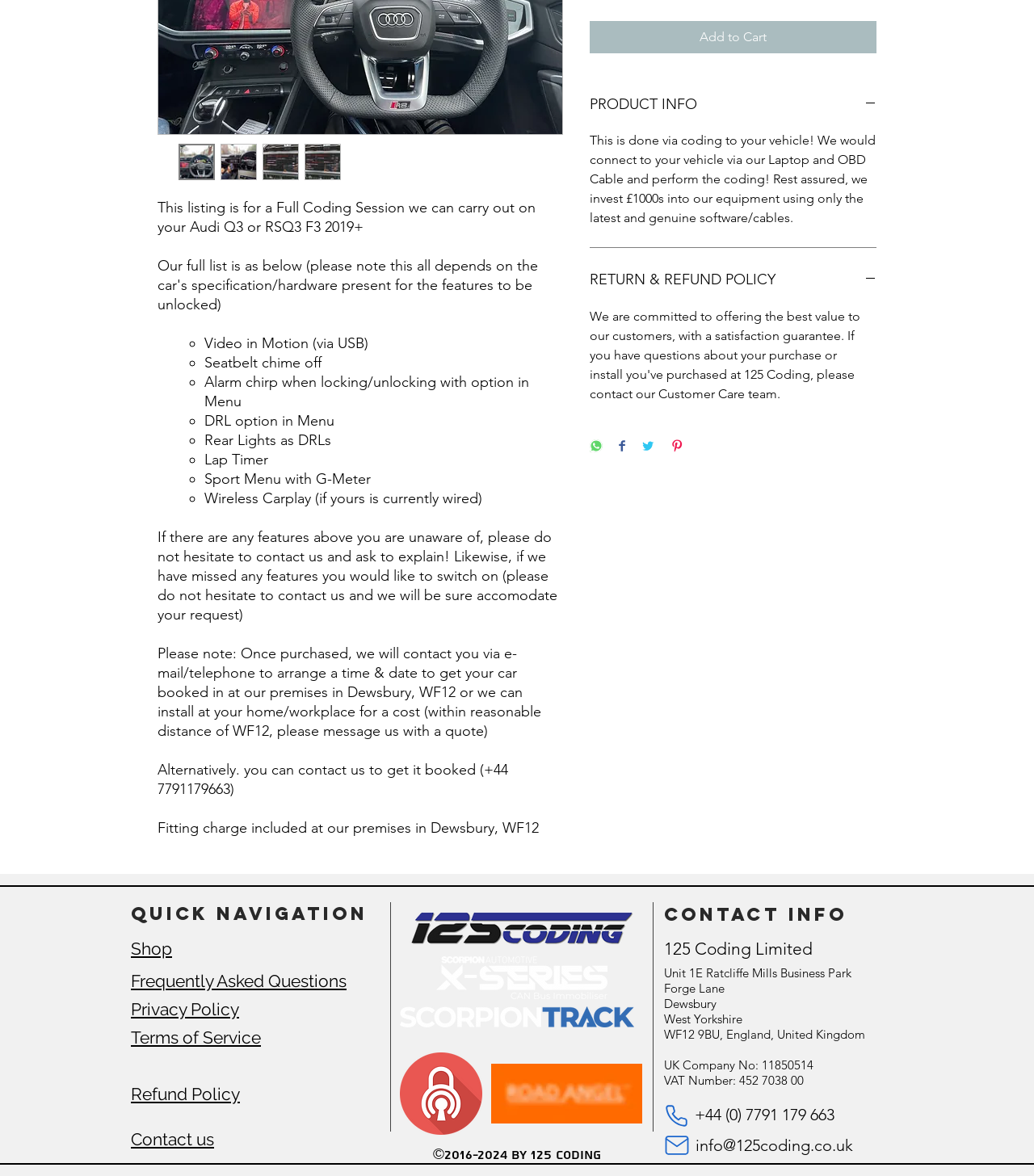Determine the bounding box for the UI element as described: "Shop". The coordinates should be represented as four float numbers between 0 and 1, formatted as [left, top, right, bottom].

[0.127, 0.798, 0.166, 0.815]